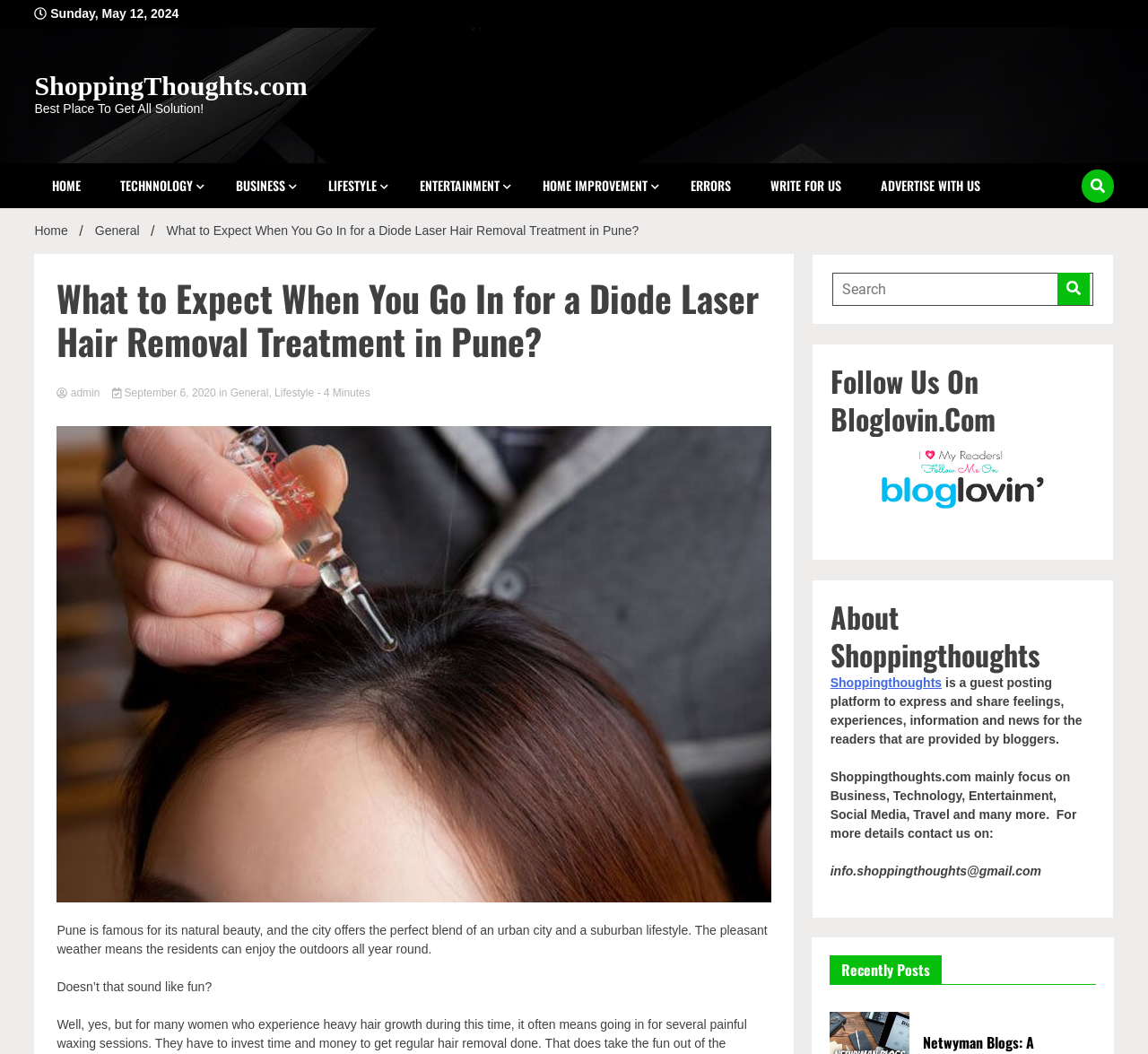What is the name of the website?
Use the screenshot to answer the question with a single word or phrase.

ShoppingThoughts.com